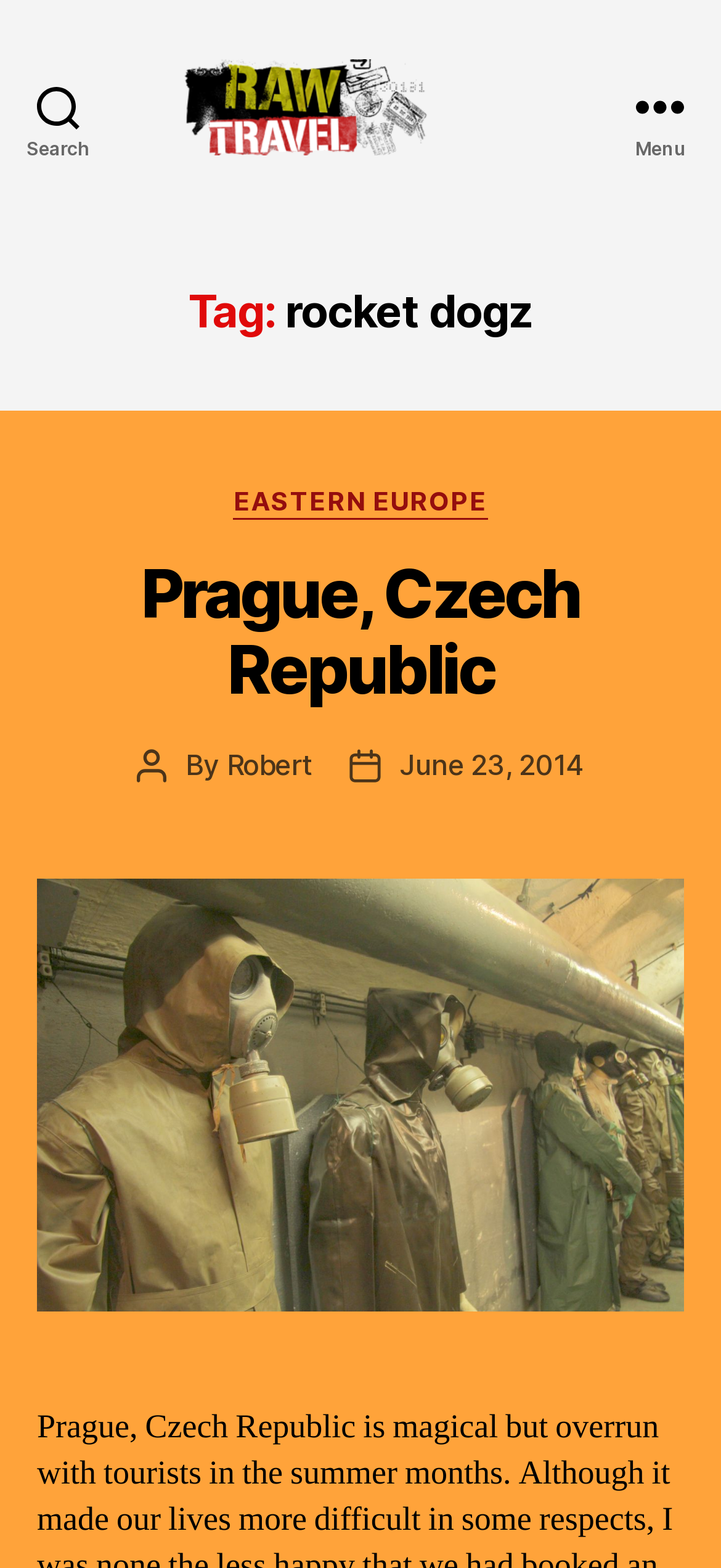Convey a detailed summary of the webpage, mentioning all key elements.

The webpage is about Rocket Dogz, a travel blog focused on Raw Travel TV. At the top left, there is a search button. Next to it, there is a link to the Raw Travel TV Blog, accompanied by an image with the same name. On the top right, there is a menu button.

Below the top section, there is a header with a heading that reads "Tag: rocket dogz". Underneath, there is a section with a heading "Categories" and a link to "EASTERN EUROPE". 

The main content of the page is about Prague, Czech Republic, with a heading and a link to the same topic. The article is written by Robert, as indicated by the text "By Robert", and was posted on June 23, 2014. 

At the bottom of the page, there is a large figure that spans the entire width of the page.